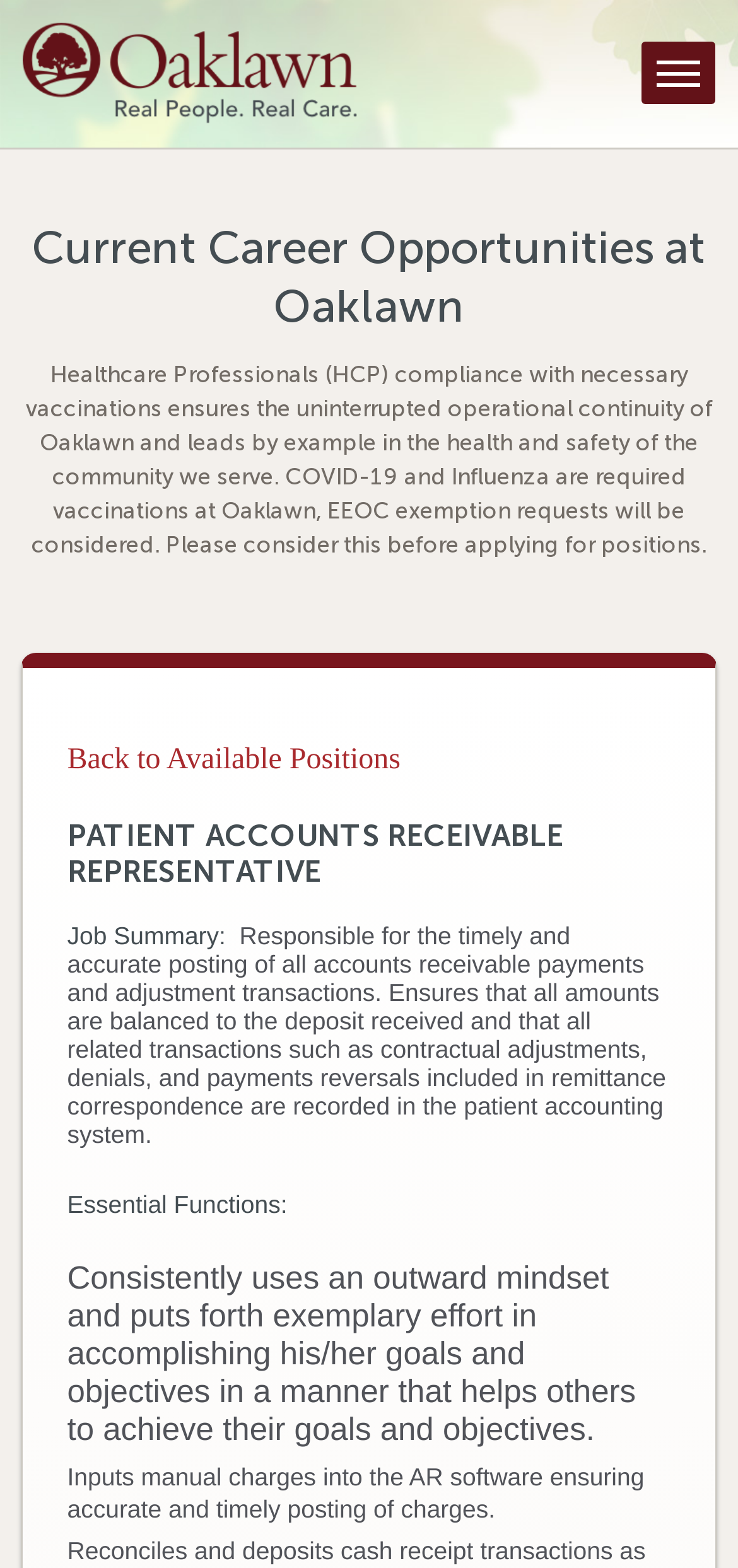What is the purpose of healthcare professionals getting vaccinated?
Could you please answer the question thoroughly and with as much detail as possible?

I read the static text that explains the purpose of healthcare professionals getting vaccinated, which is to ensure the uninterrupted operational continuity of Oaklawn and to lead by example in the health and safety of the community they serve.